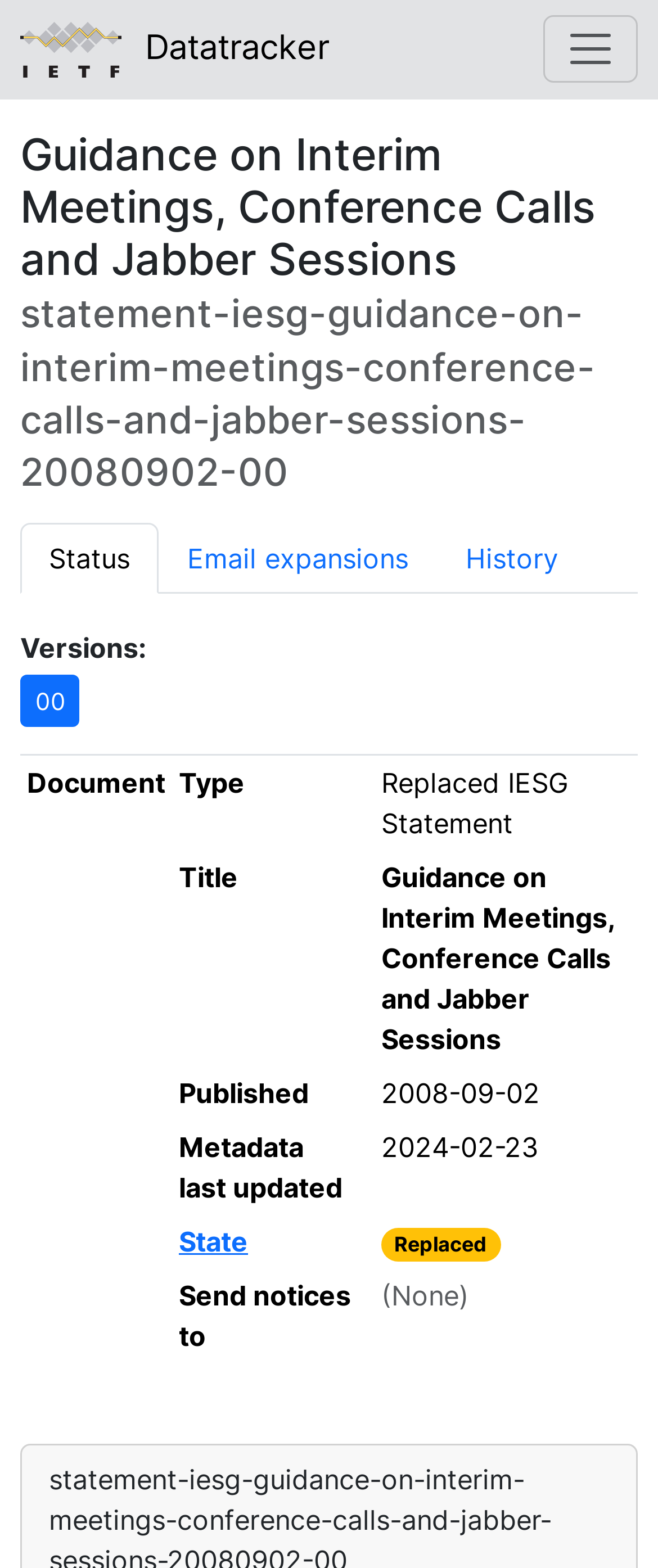Provide the text content of the webpage's main heading.

Guidance on Interim Meetings, Conference Calls and Jabber Sessions
statement-iesg-guidance-on-interim-meetings-conference-calls-and-jabber-sessions-20080902-00